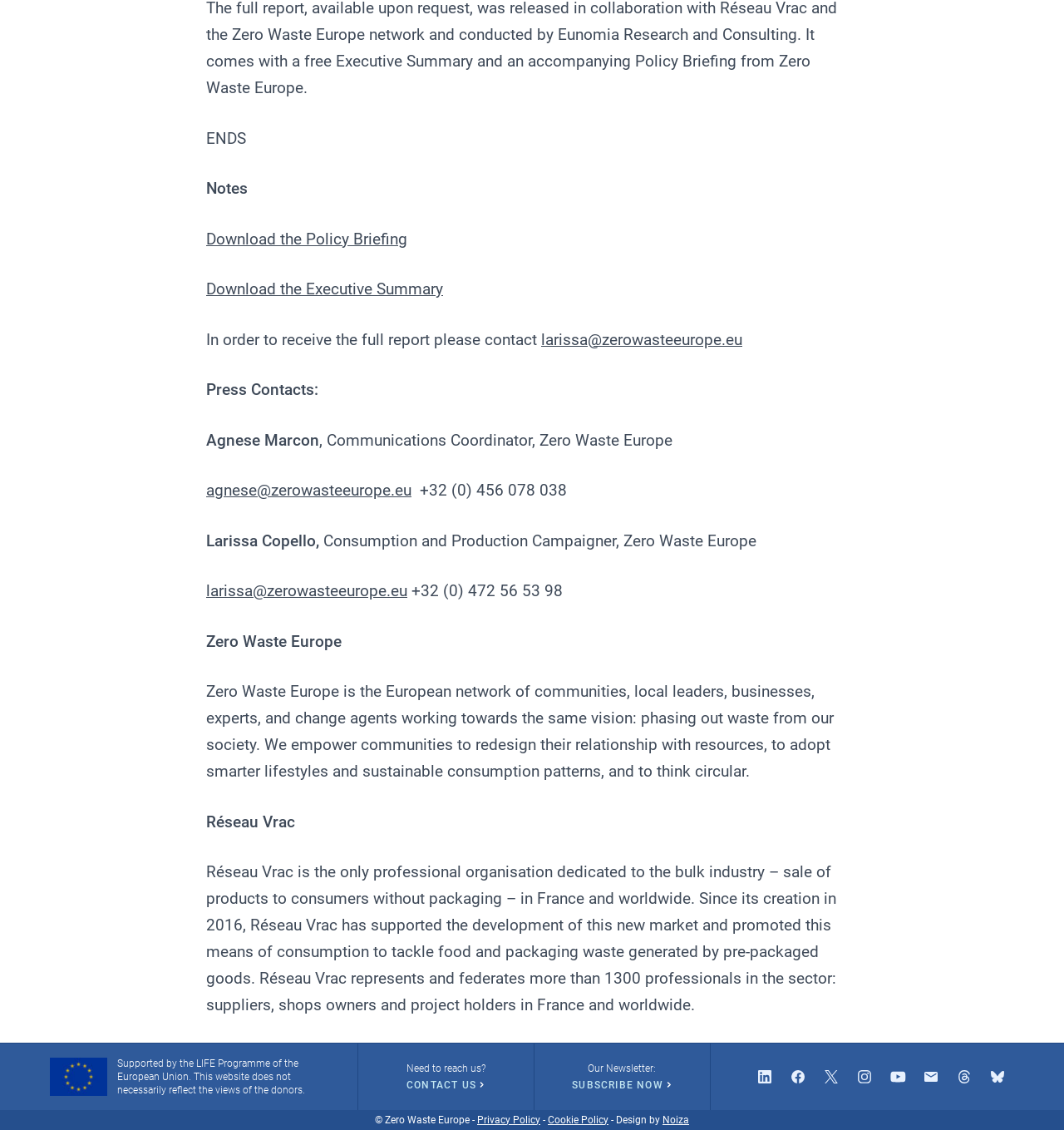Identify the bounding box coordinates of the clickable region necessary to fulfill the following instruction: "Visit Zero Waste Europe on LinkedIn". The bounding box coordinates should be four float numbers between 0 and 1, i.e., [left, top, right, bottom].

[0.703, 0.938, 0.734, 0.967]